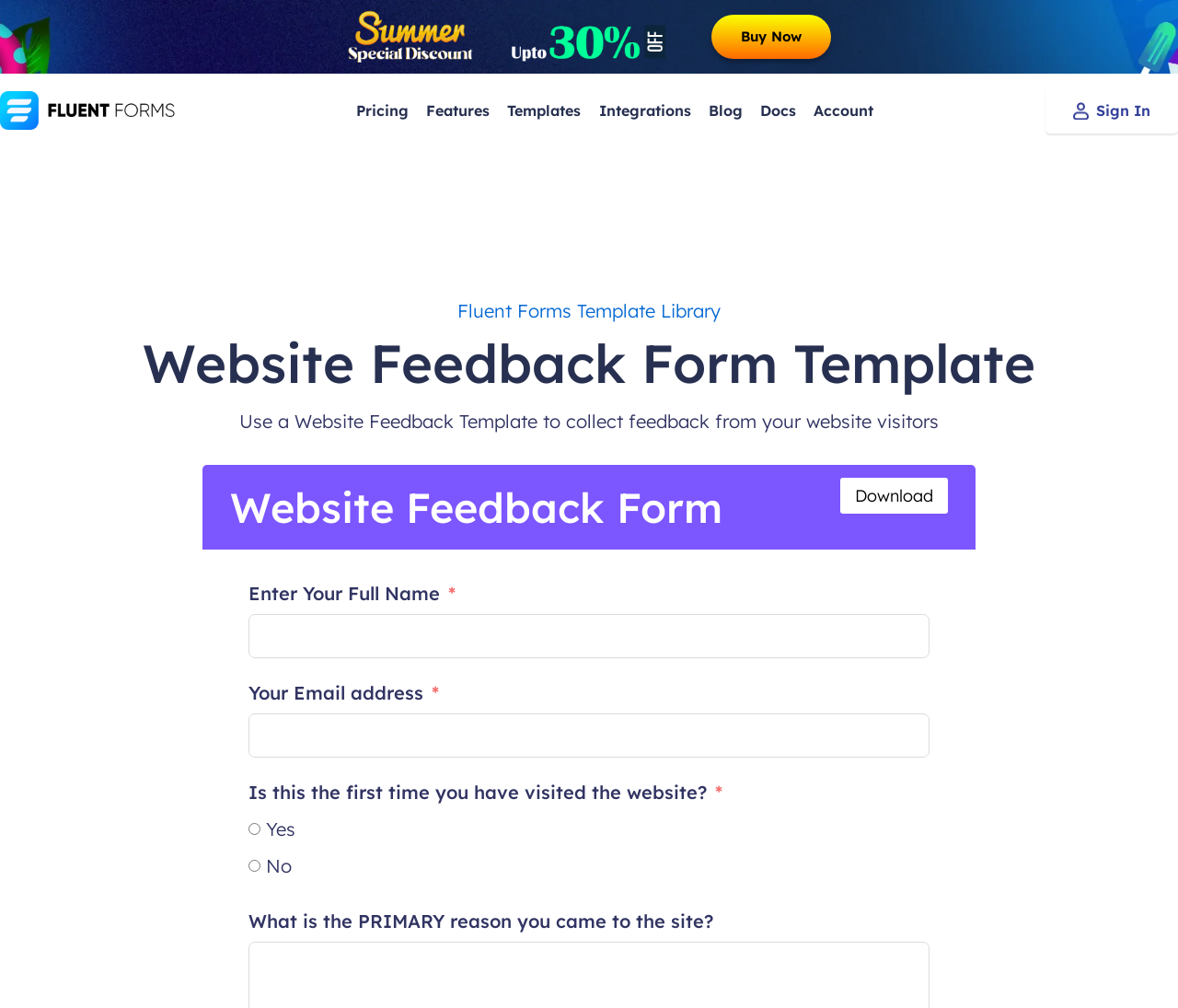Based on the image, provide a detailed and complete answer to the question: 
How many radio buttons are there for the question 'Is this the first time you have visited the website?'?

There are two radio buttons for the question 'Is this the first time you have visited the website?', labeled 'Yes' and 'No', which are indicated by the radio elements with these labels.